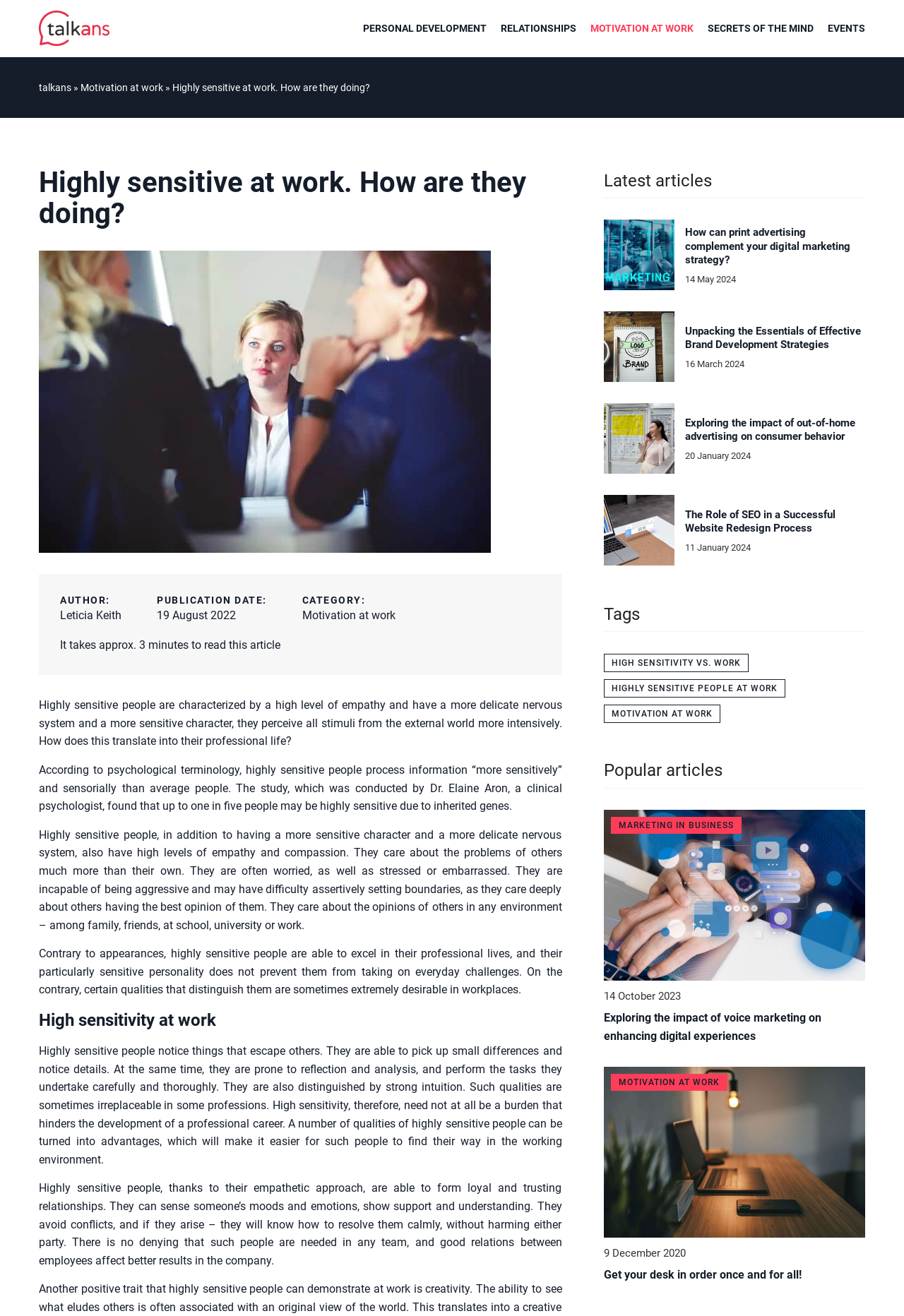Extract the top-level heading from the webpage and provide its text.

Highly sensitive at work. How are they doing?